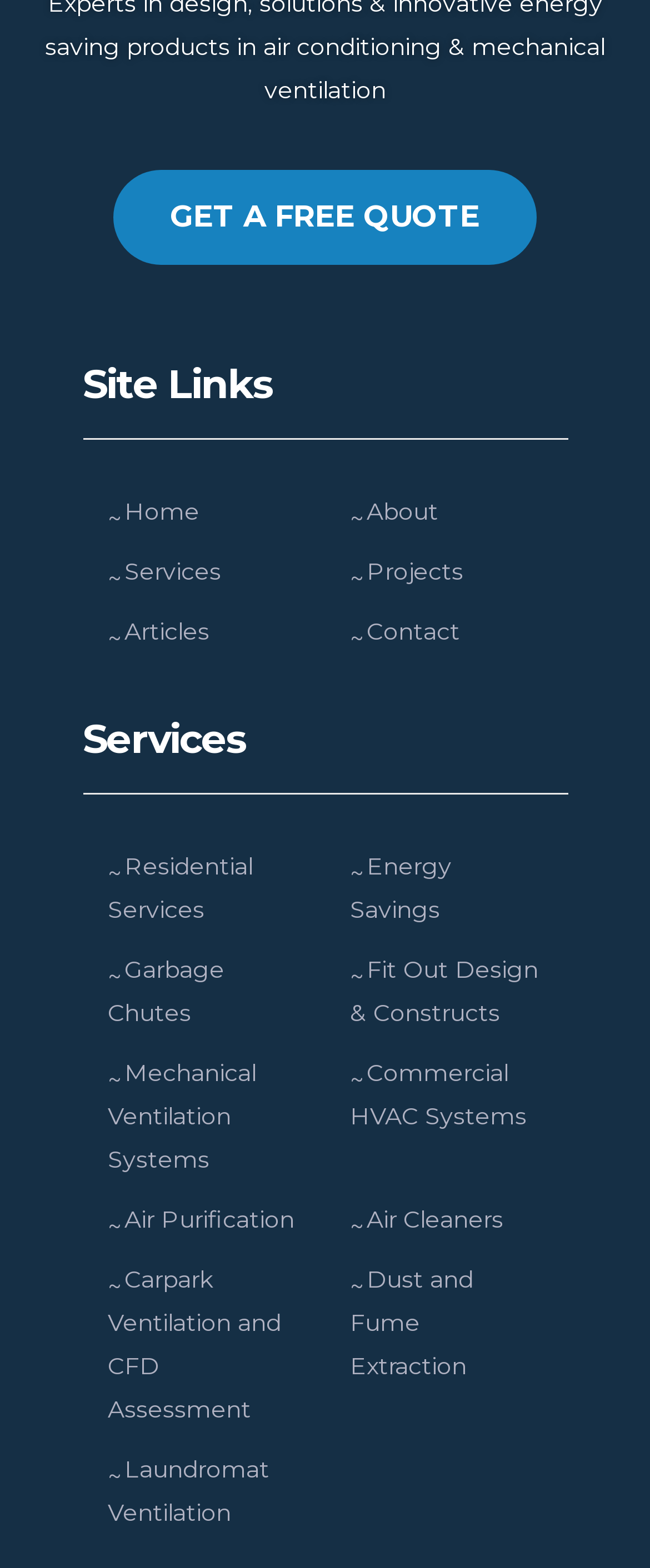Identify the bounding box coordinates of the region I need to click to complete this instruction: "Contact us".

[0.538, 0.393, 0.708, 0.412]